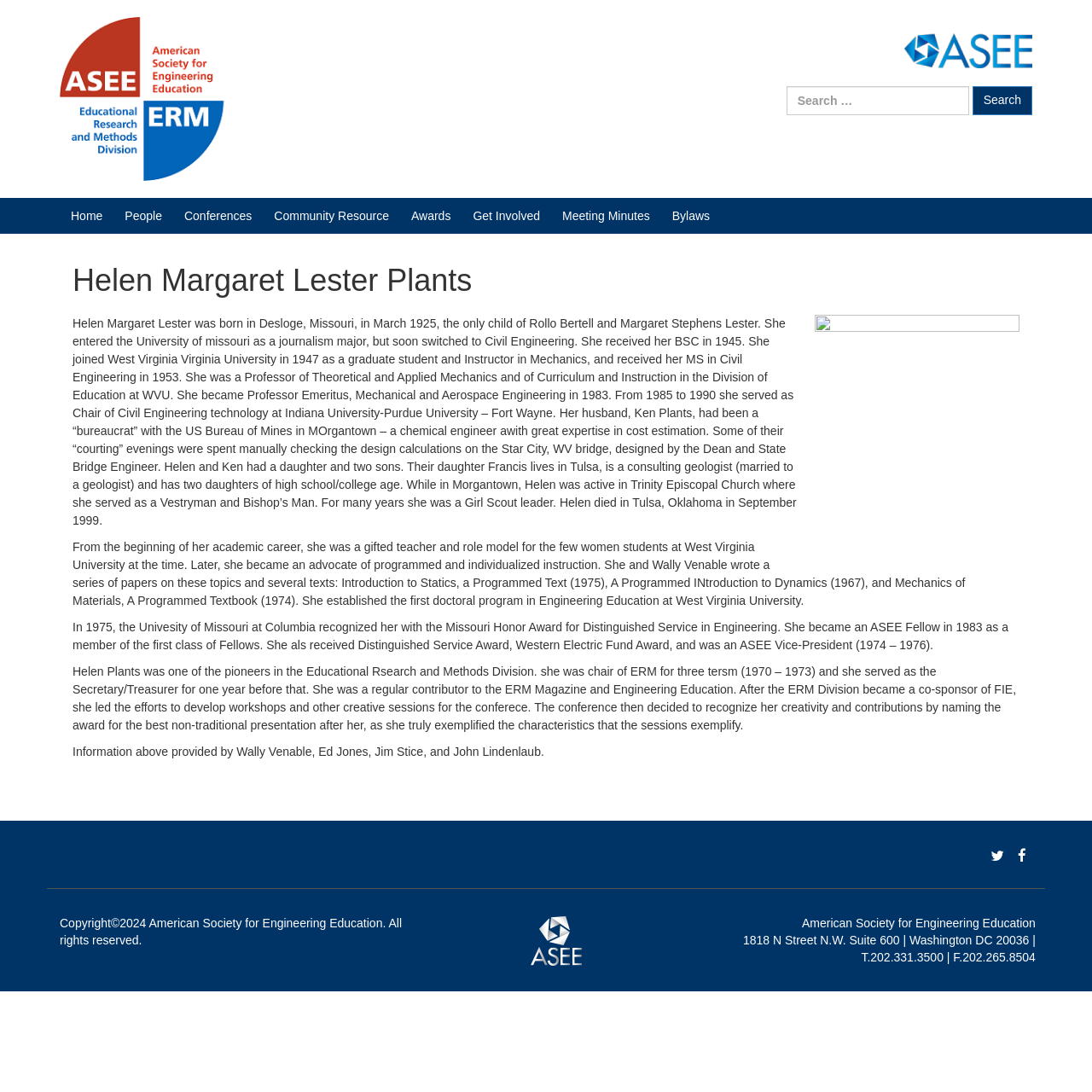What is the name of the university where Helen Plants received her BSC in 1945?
Give a single word or phrase answer based on the content of the image.

University of Missouri